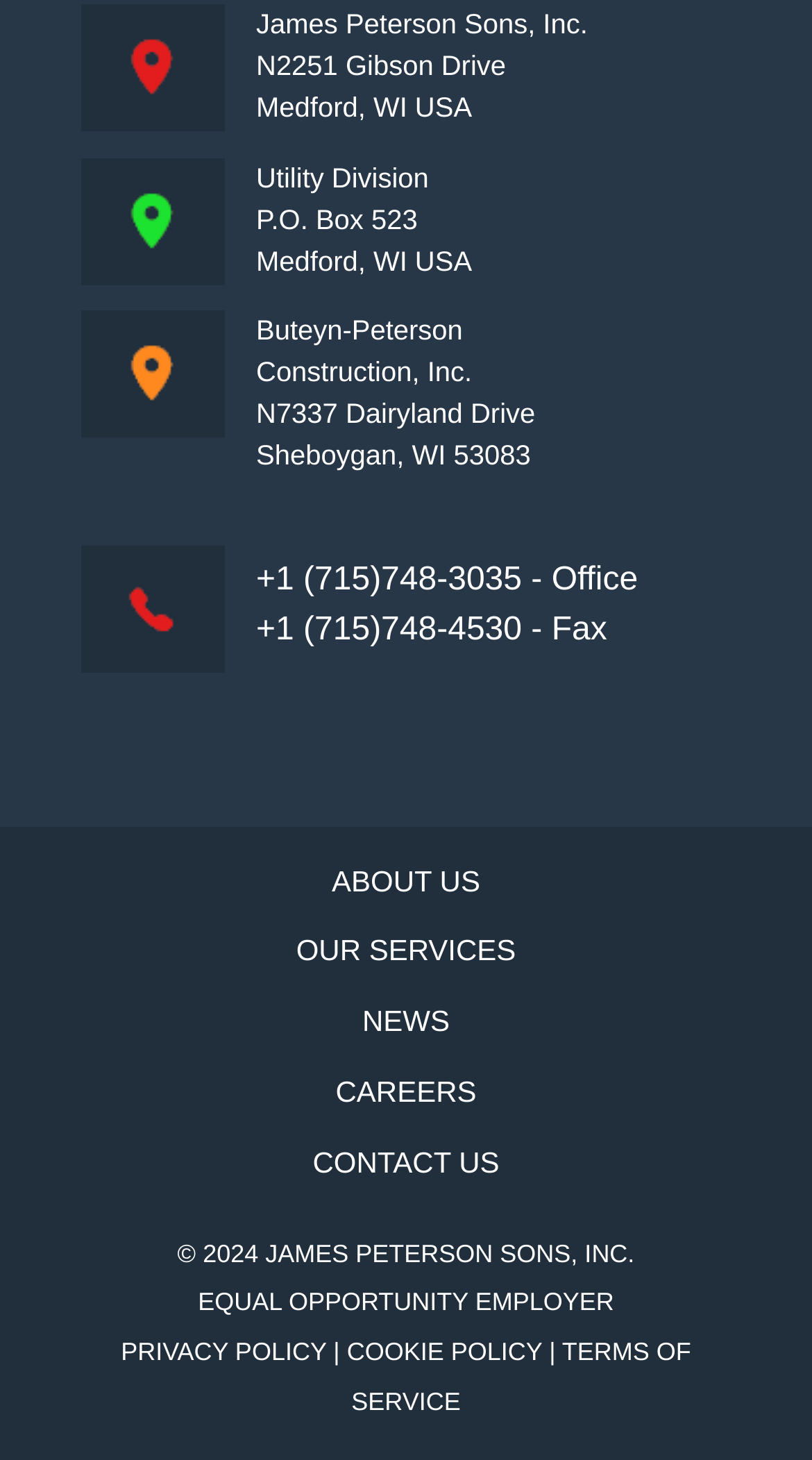Identify the bounding box coordinates of the HTML element based on this description: "News".

[0.446, 0.688, 0.554, 0.711]